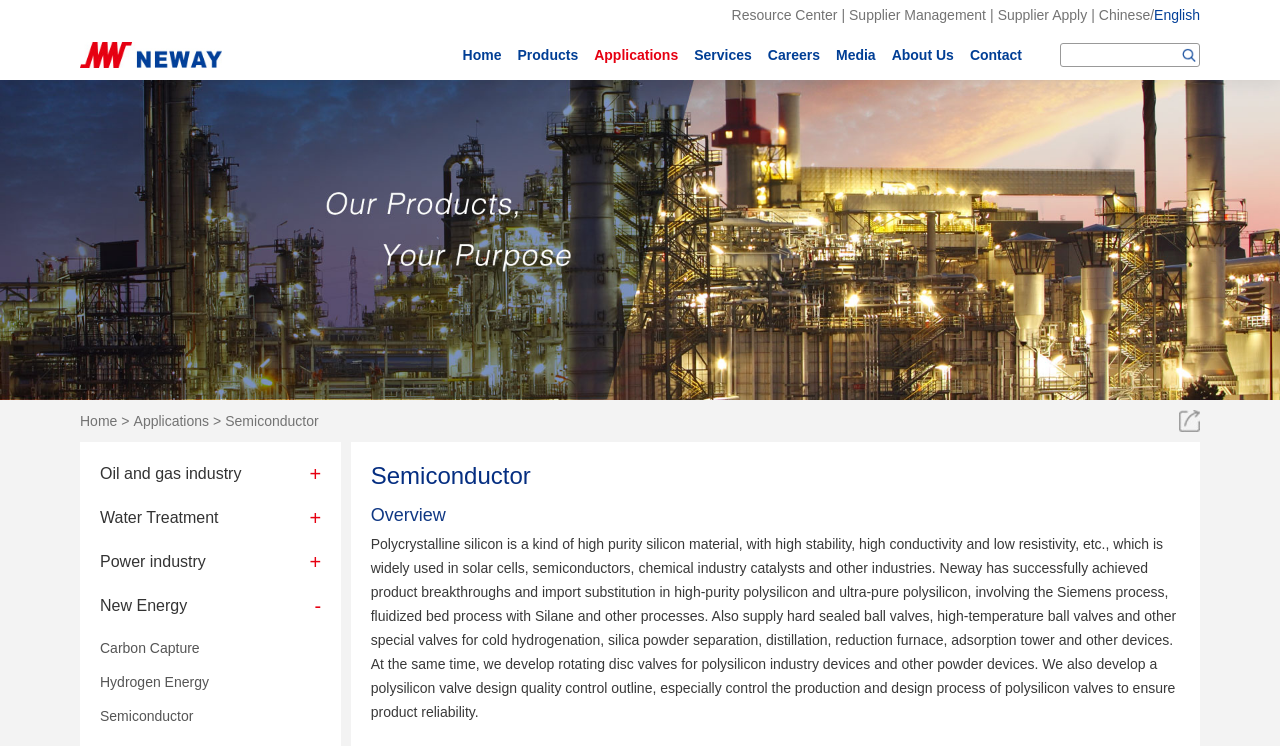Pinpoint the bounding box coordinates of the area that should be clicked to complete the following instruction: "Click on Supplier Apply". The coordinates must be given as four float numbers between 0 and 1, i.e., [left, top, right, bottom].

[0.779, 0.0, 0.849, 0.04]